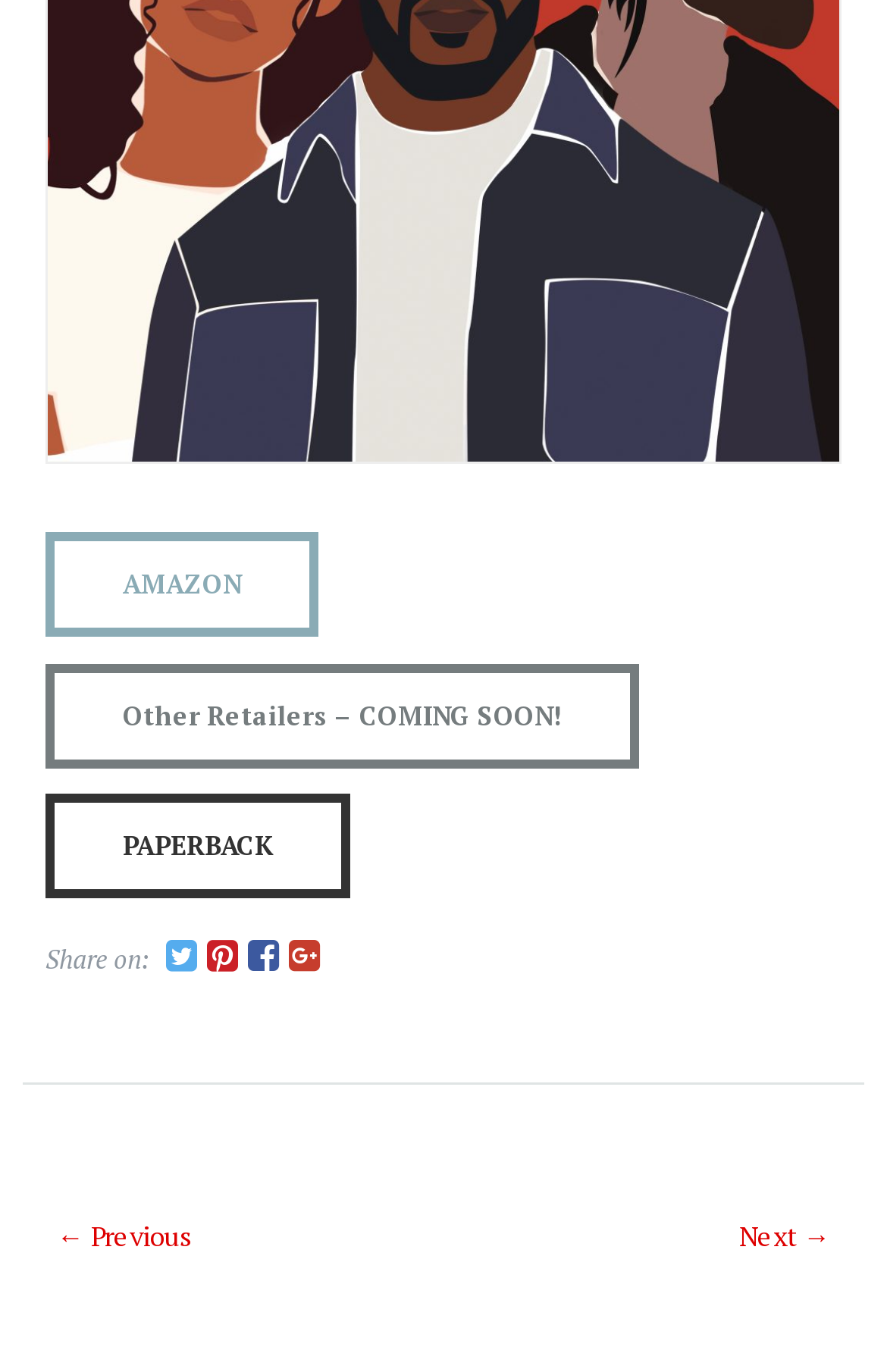Utilize the details in the image to give a detailed response to the question: What is the purpose of the links with social media icons?

The links with social media icons, such as '', '', '', and '', are for sharing content on social media platforms, as indicated by the text 'Share on:' above them.